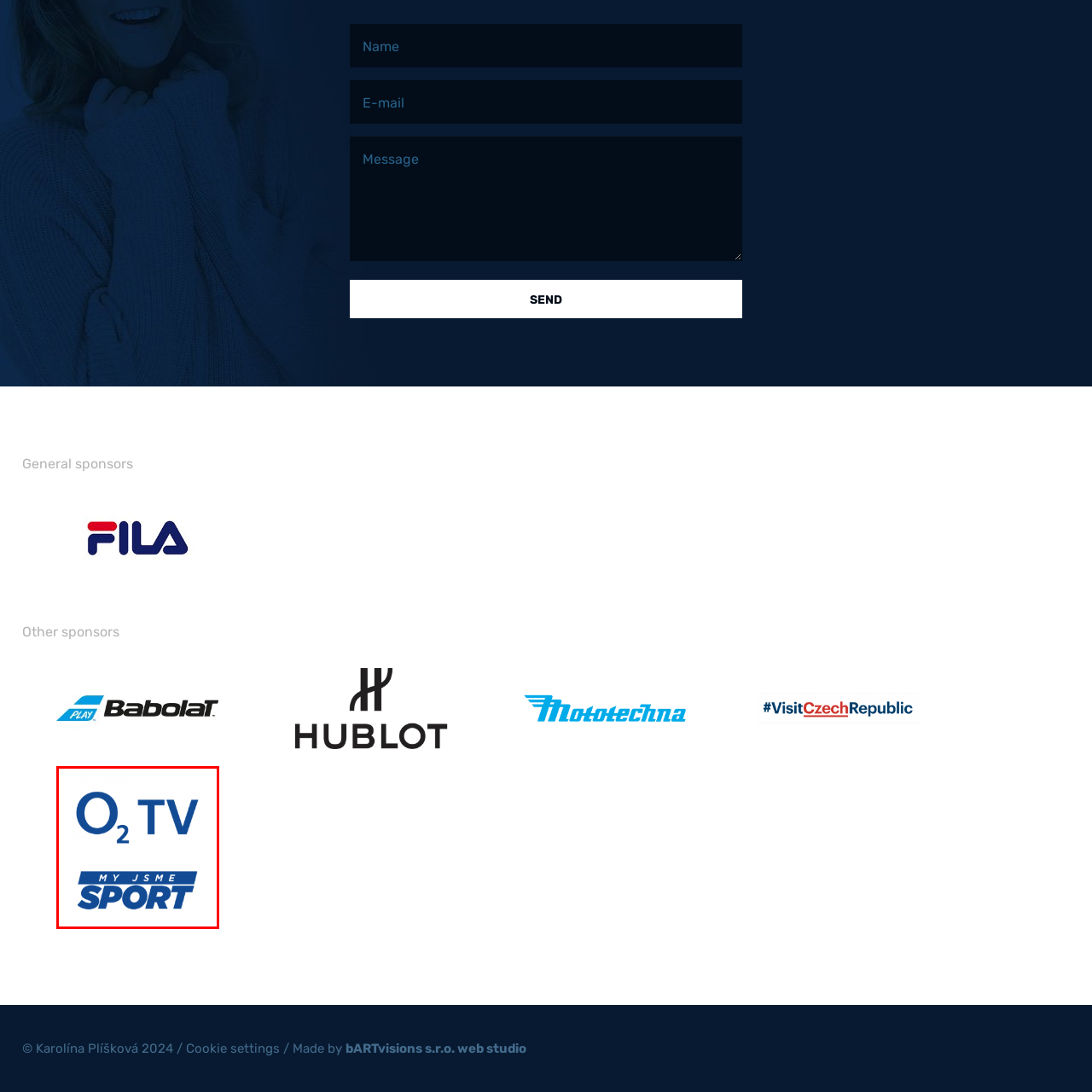What type of content does O2 TV focus on?
Consider the portion of the image within the red bounding box and answer the question as detailed as possible, referencing the visible details.

The phrase 'MY JSME SPORT' is represented beneath the brand name, conveying the focus on sports content, which implies that O2 TV is a provider of sports programming.